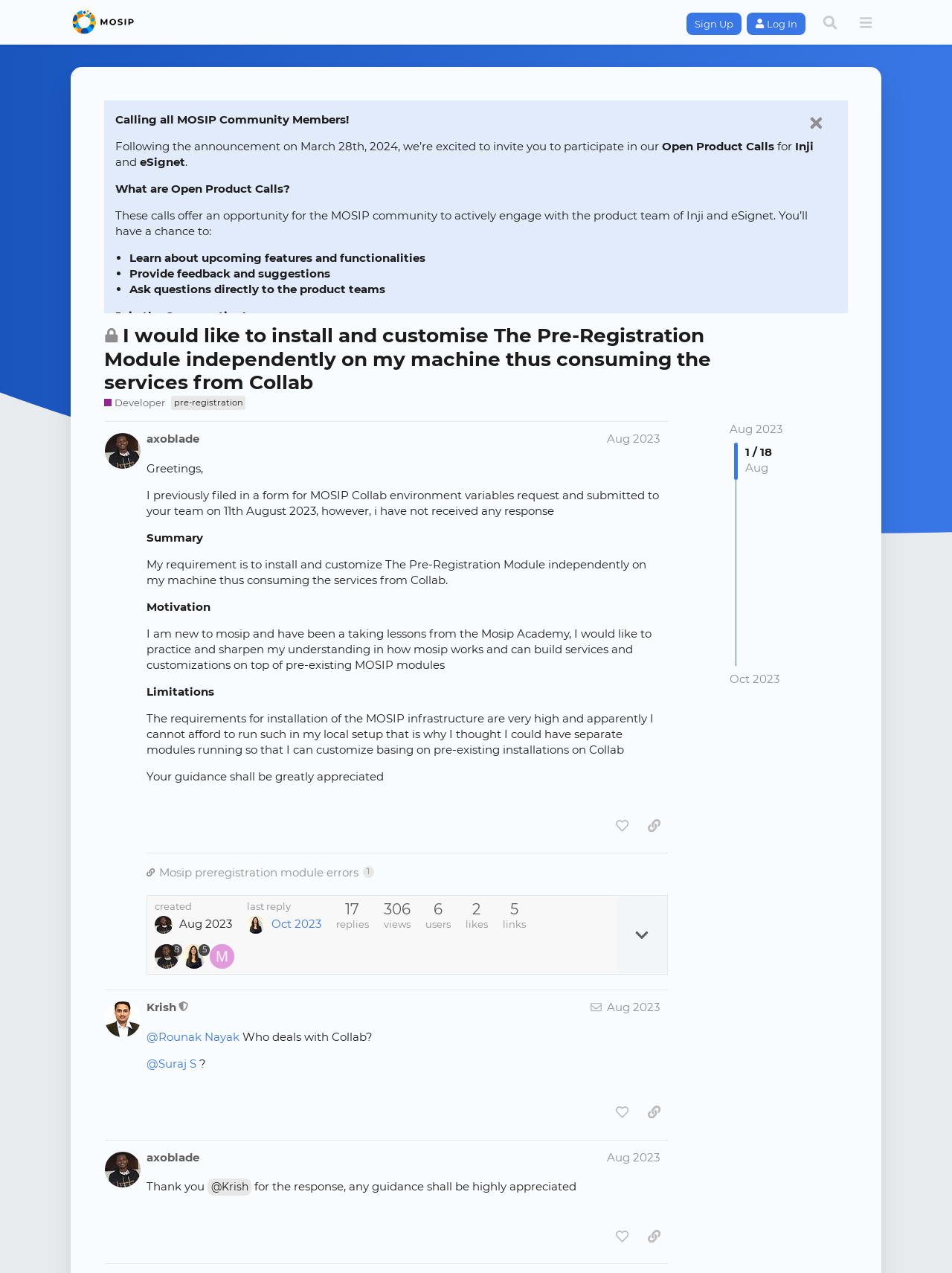Predict the bounding box of the UI element based on the description: "Home". The coordinates should be four float numbers between 0 and 1, formatted as [left, top, right, bottom].

None